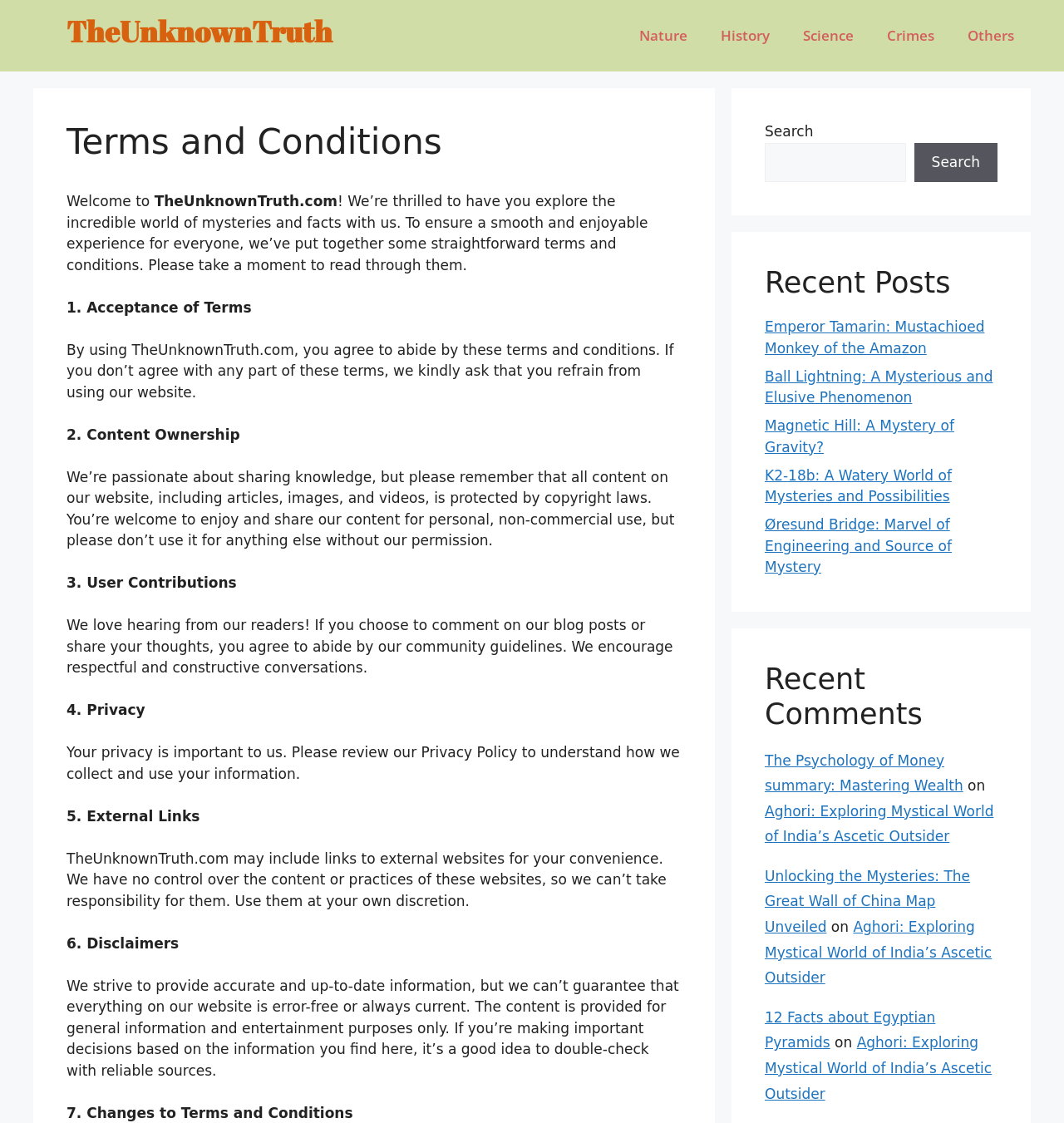What is the main topic of the webpage?
Please give a well-detailed answer to the question.

Based on the content of the webpage, I can infer that the main topic is related to mysteries and facts. The webpage displays various articles and links to different topics, such as Emperor Tamarin, Ball Lightning, and Magnetic Hill, which suggest that the website is focused on exploring unusual and intriguing phenomena.